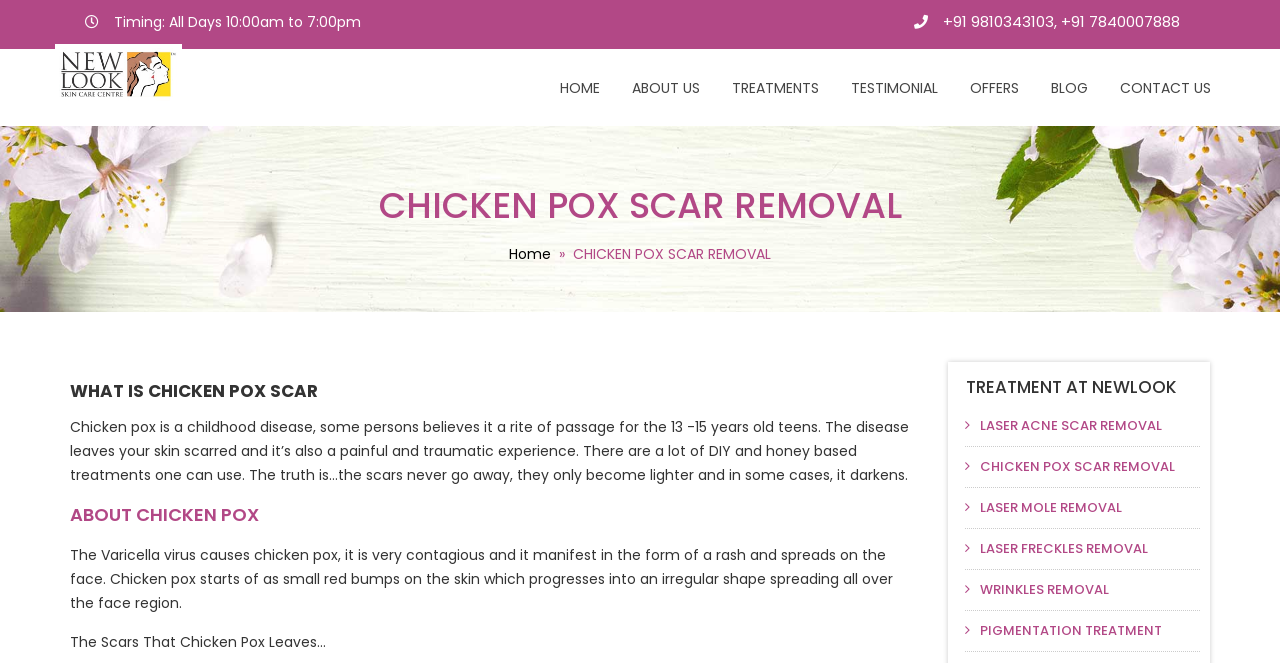Determine the bounding box coordinates for the region that must be clicked to execute the following instruction: "Call the clinic".

[0.706, 0.017, 0.922, 0.048]